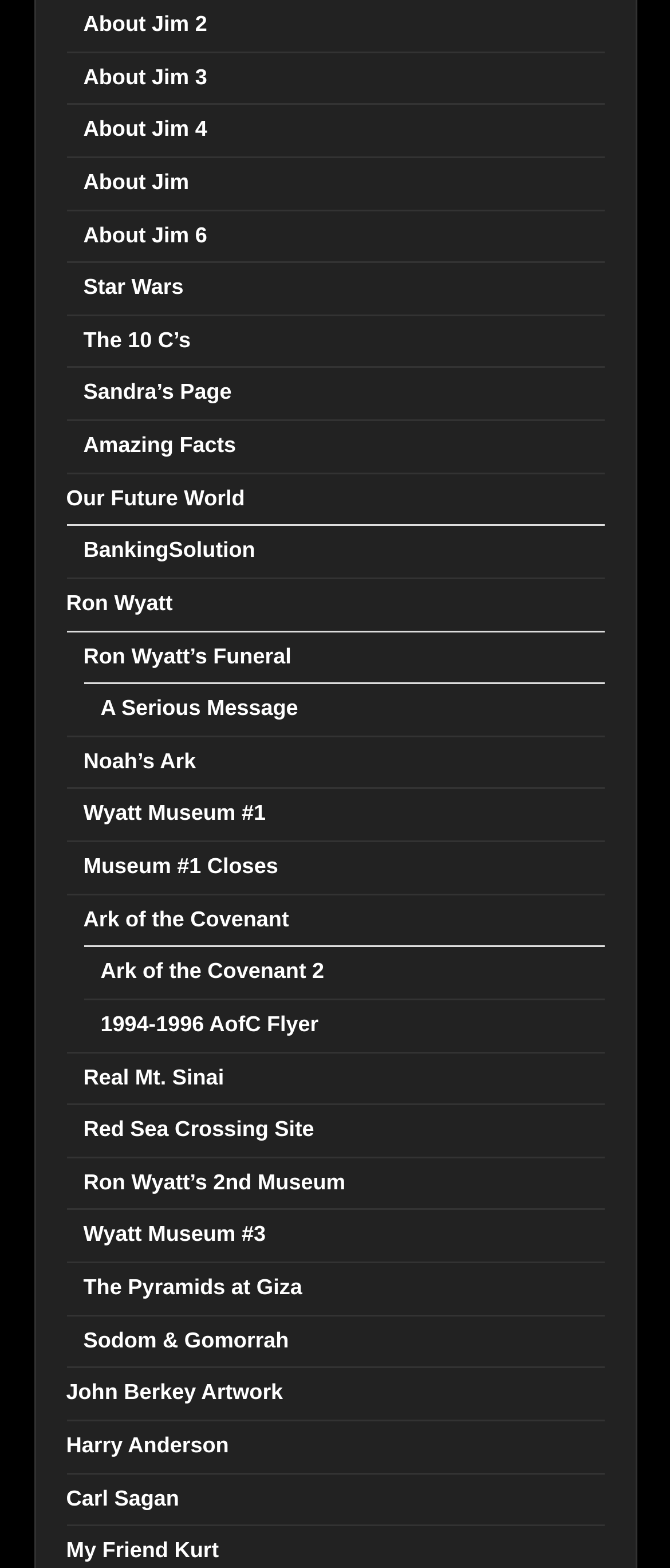Could you locate the bounding box coordinates for the section that should be clicked to accomplish this task: "visit About Jim's page".

[0.124, 0.108, 0.282, 0.124]